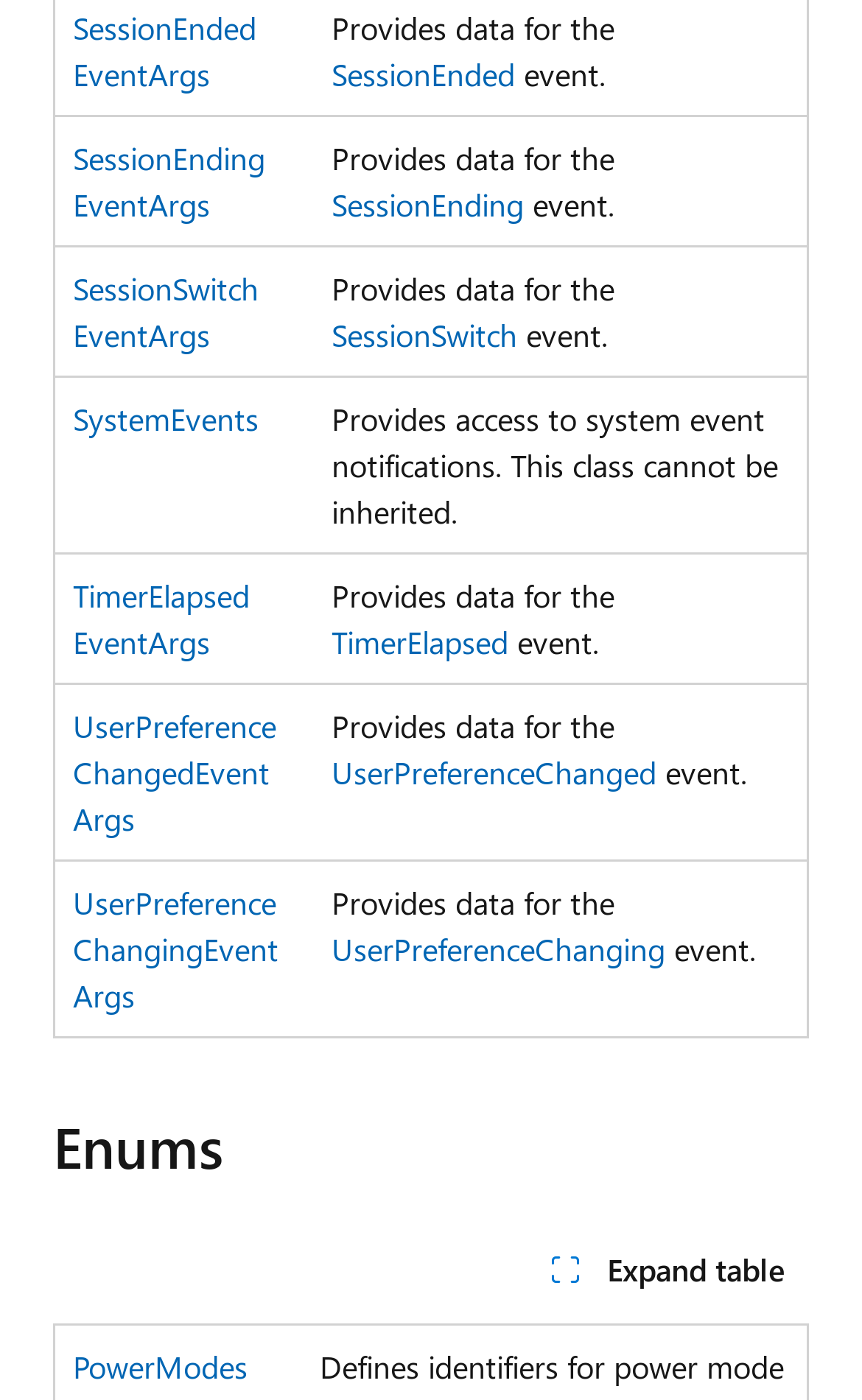How many rows are in the grid?
Using the image as a reference, answer with just one word or a short phrase.

5